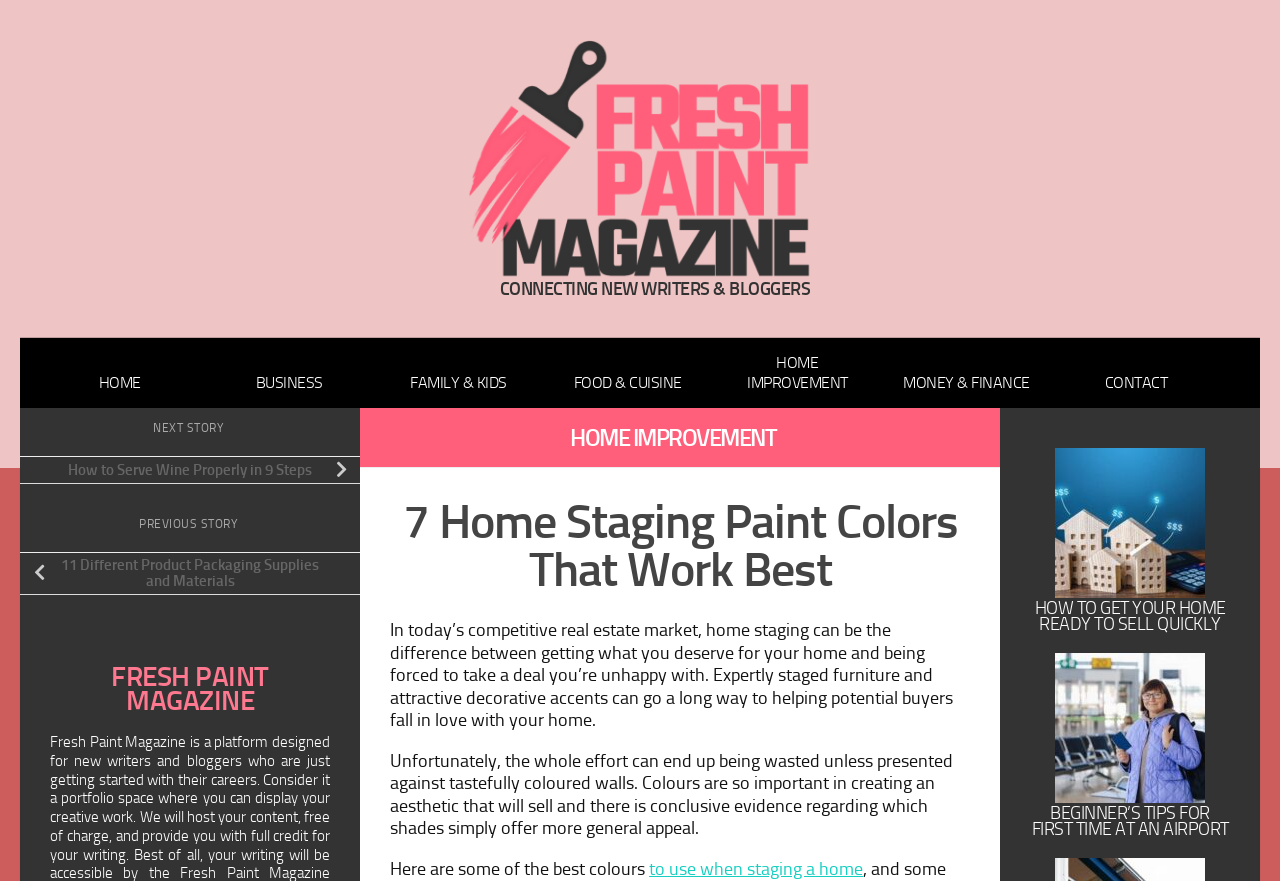Identify the bounding box coordinates for the UI element described as follows: Money & Finance. Use the format (top-left x, top-left y, bottom-right x, bottom-right y) and ensure all values are floating point numbers between 0 and 1.

[0.689, 0.406, 0.821, 0.463]